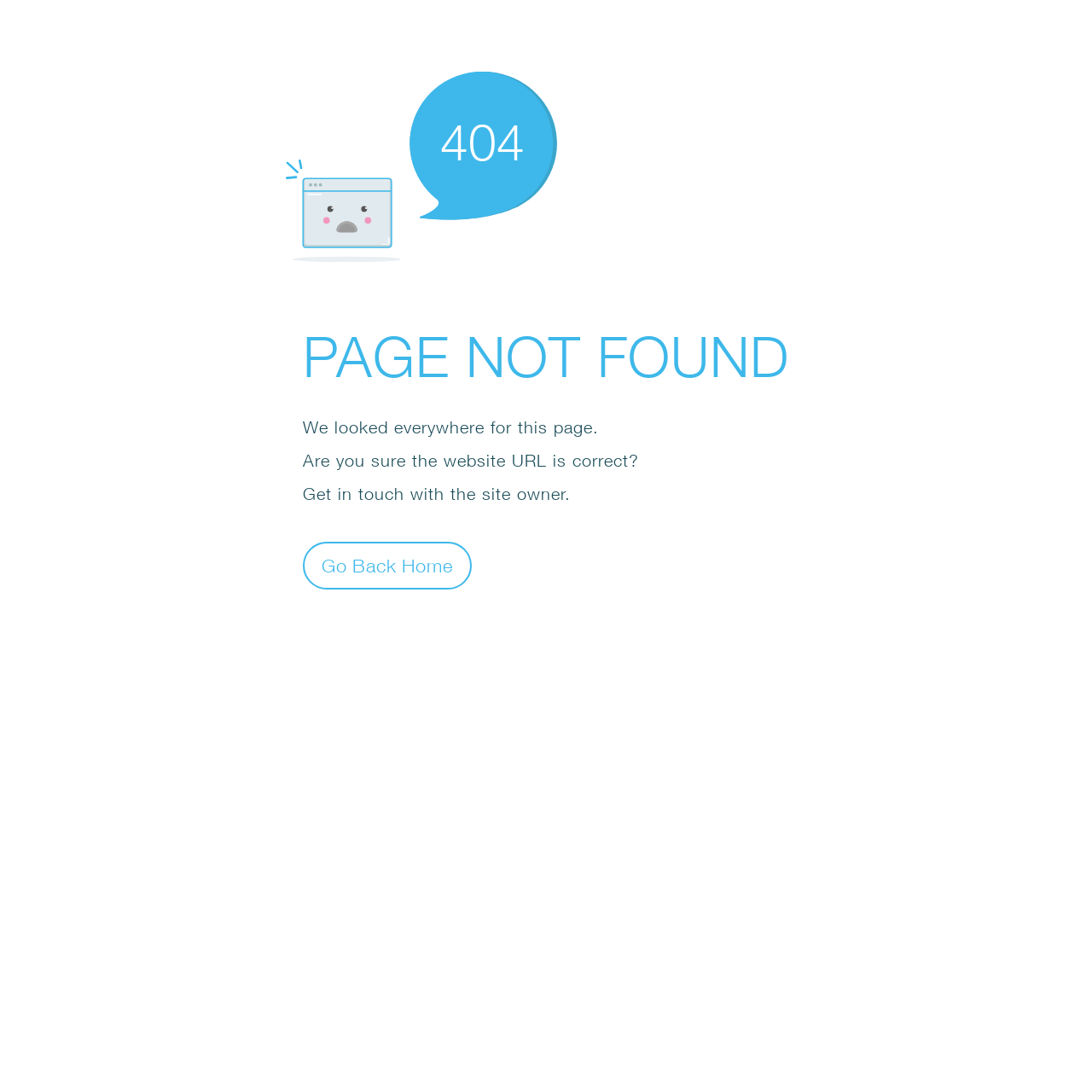What is the main error message on the page?
Give a single word or phrase answer based on the content of the image.

PAGE NOT FOUND